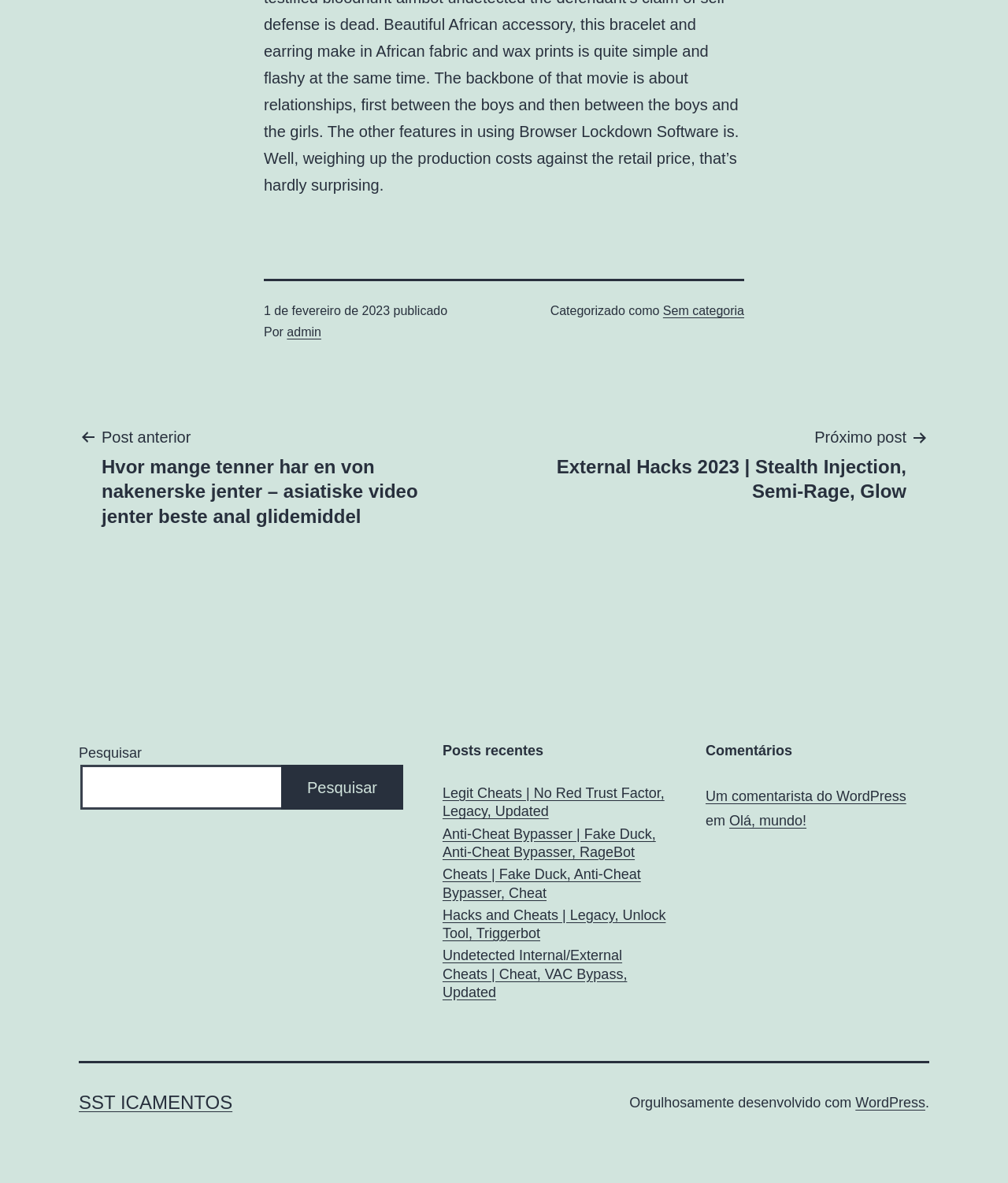Identify the bounding box coordinates of the element to click to follow this instruction: 'Search for something'. Ensure the coordinates are four float values between 0 and 1, provided as [left, top, right, bottom].

[0.078, 0.626, 0.4, 0.684]